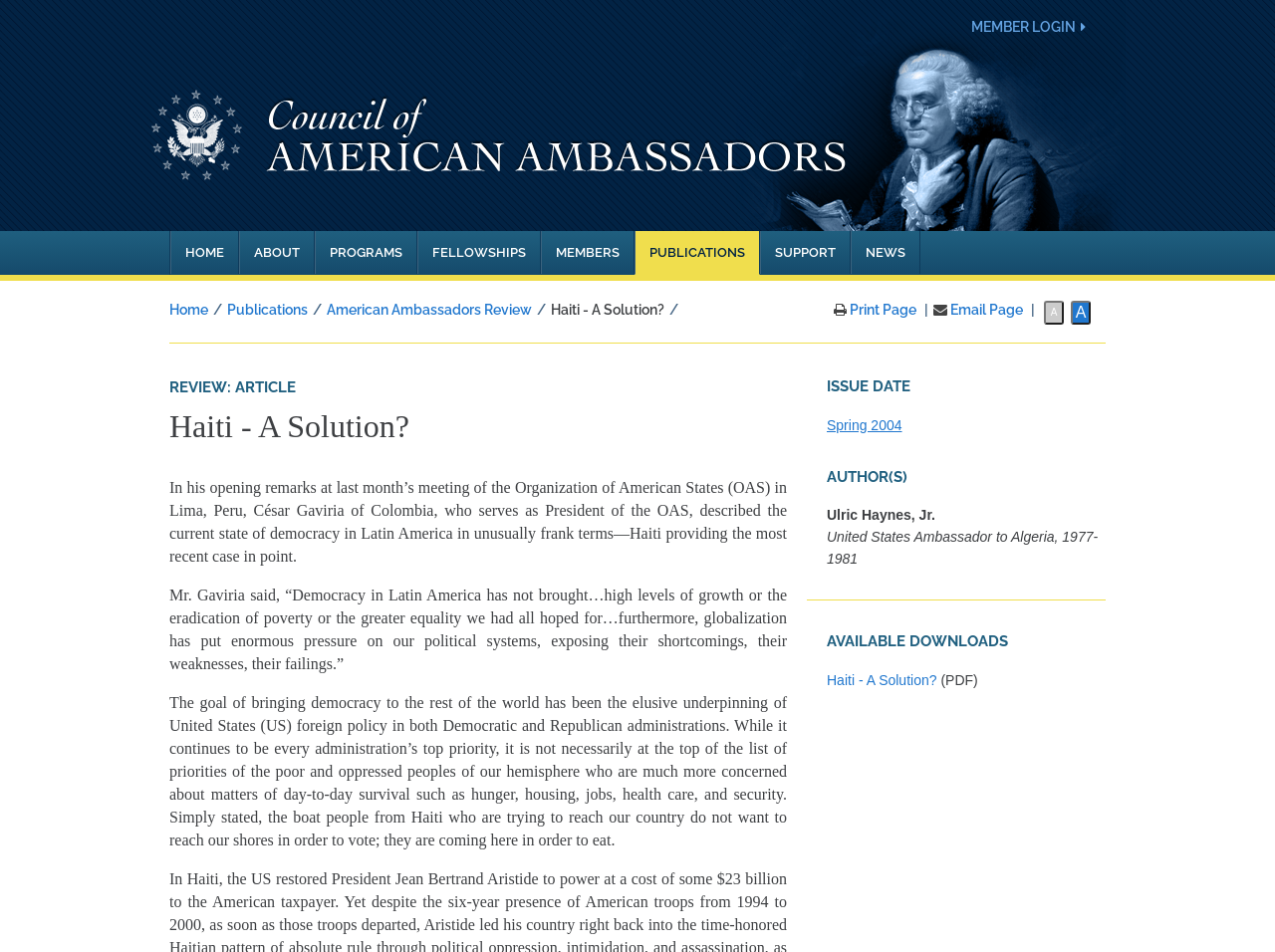Identify the bounding box coordinates of the element to click to follow this instruction: 'Login as a member'. Ensure the coordinates are four float values between 0 and 1, provided as [left, top, right, bottom].

[0.762, 0.018, 0.852, 0.039]